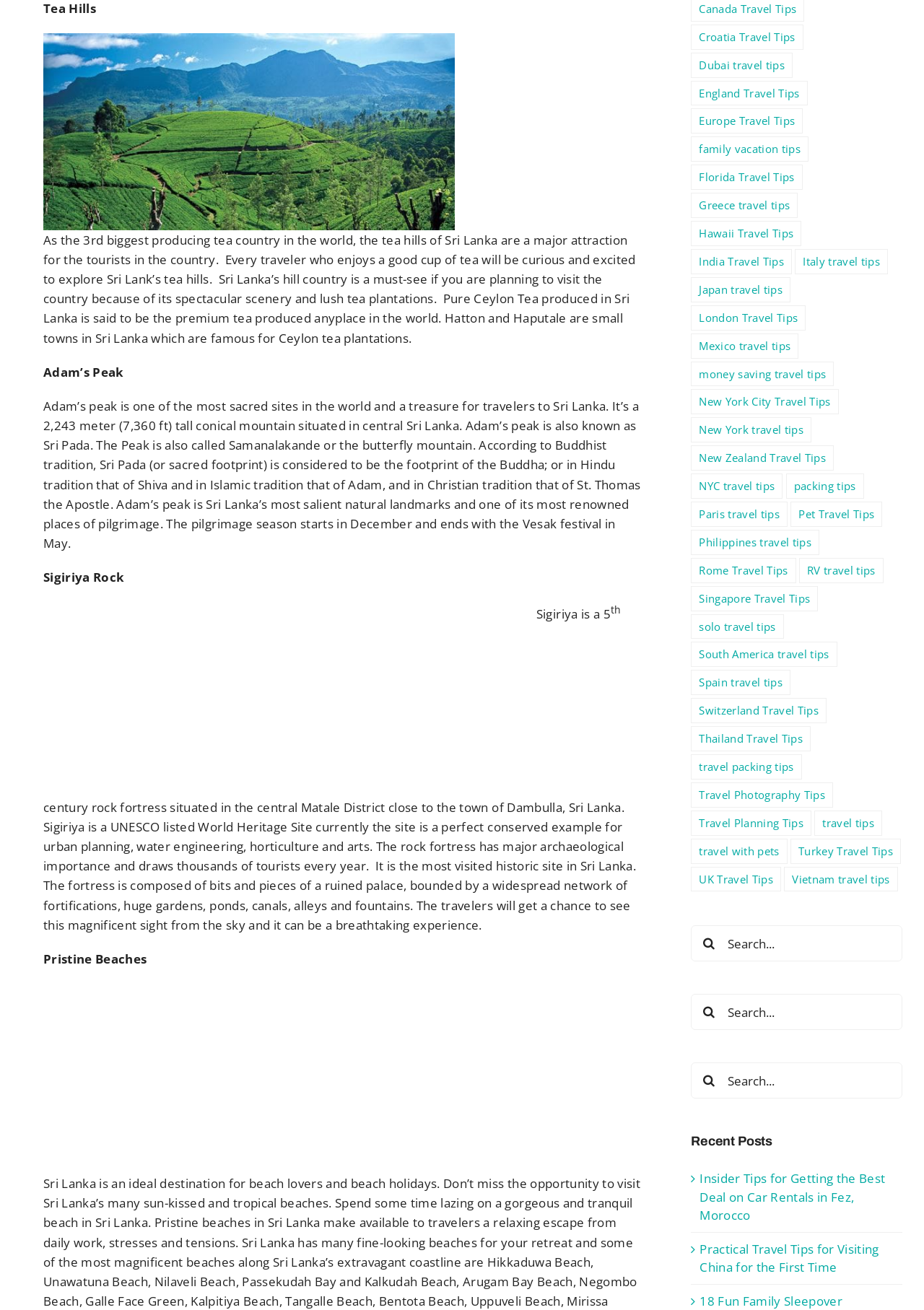How many links to travel tips are provided?
We need a detailed and exhaustive answer to the question. Please elaborate.

The webpage provides a list of links to various travel tips, including Croatia, Dubai, England, and many others, totaling 35 links.